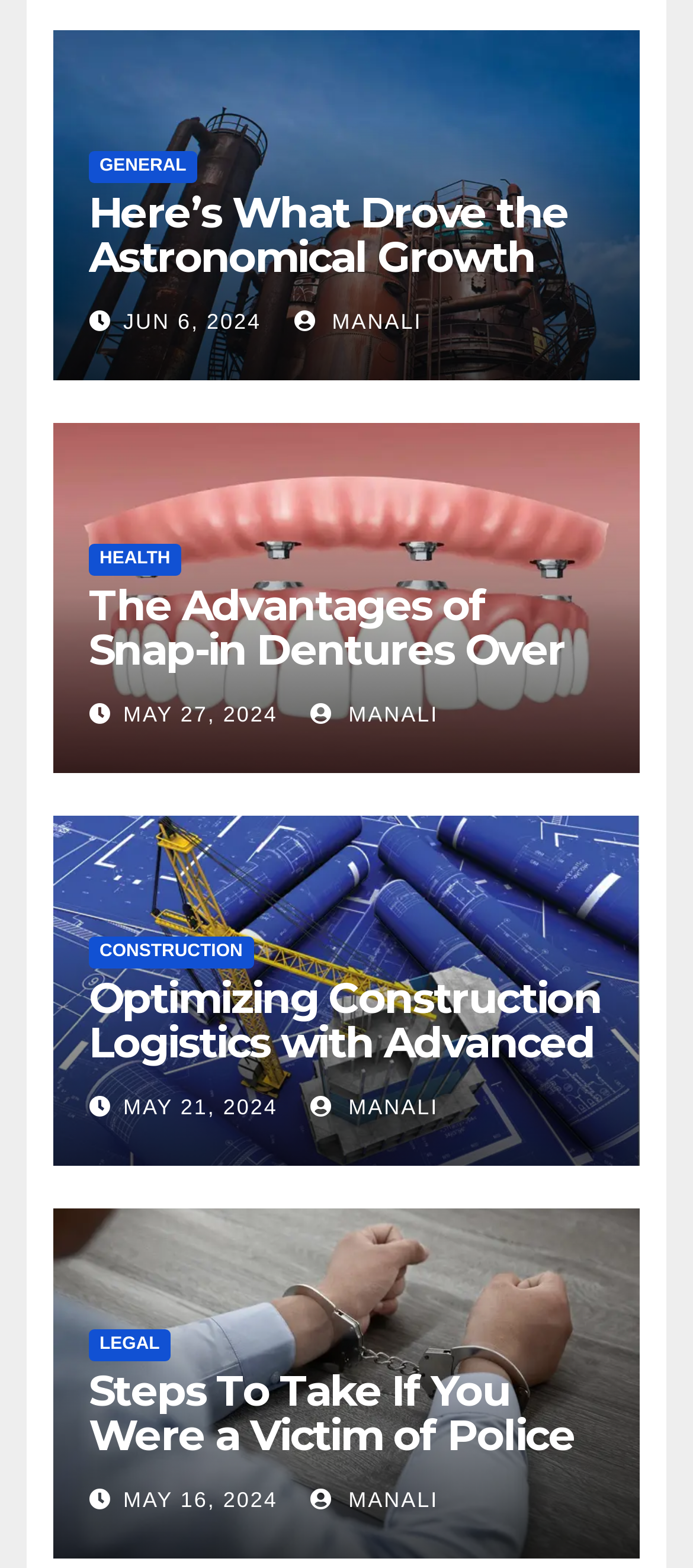Specify the bounding box coordinates of the area that needs to be clicked to achieve the following instruction: "Check Assessor".

None